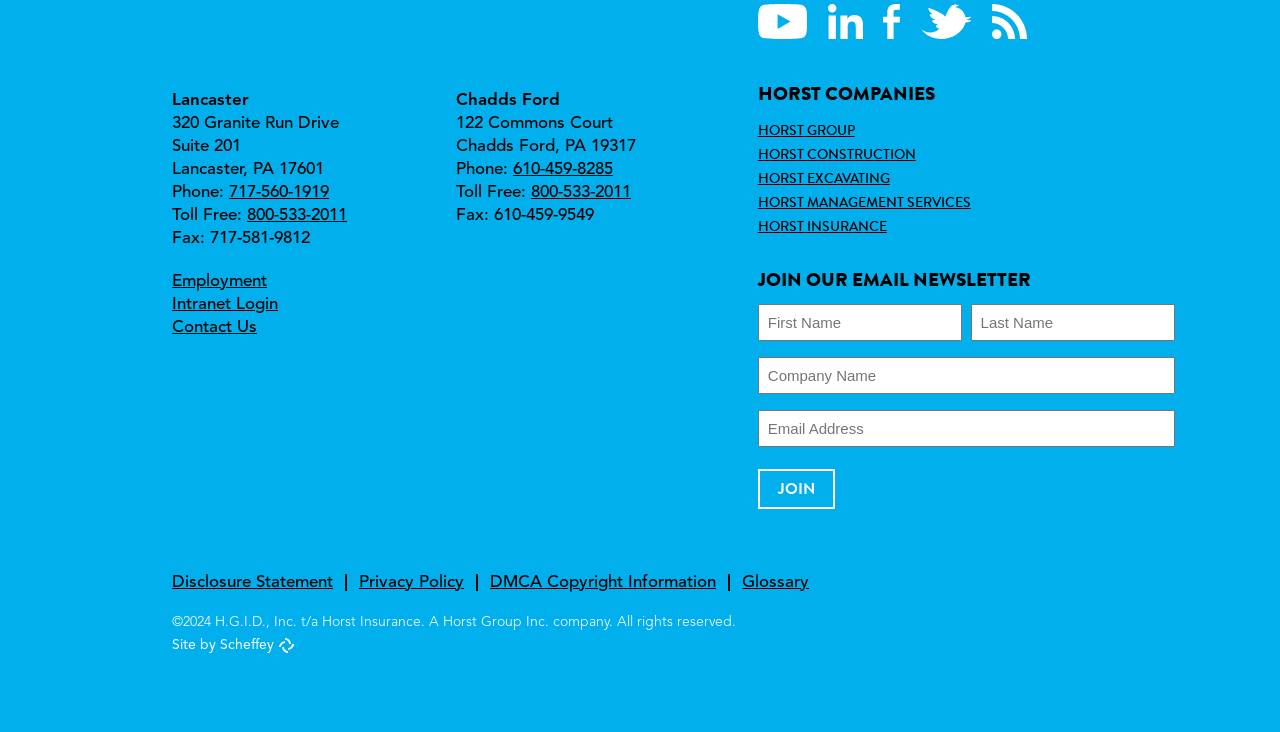What is the phone number of the Lancaster office?
Please provide a single word or phrase answer based on the image.

717-560-1919